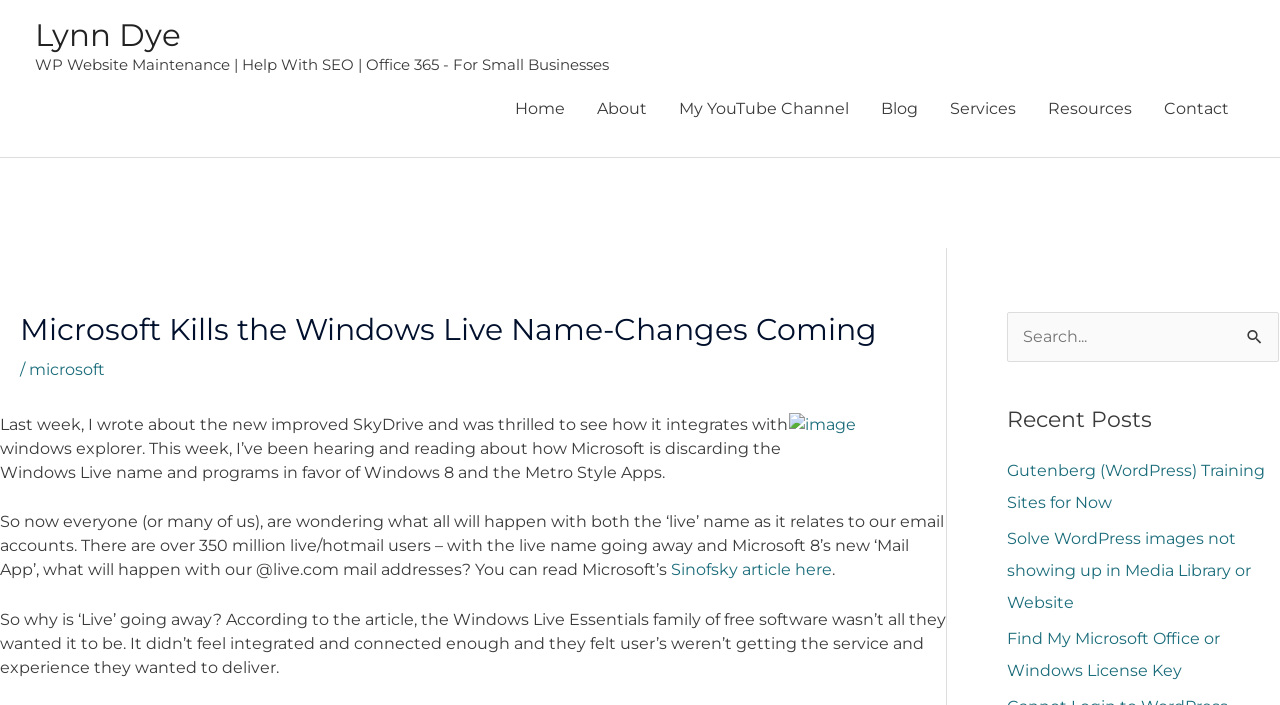What is the author's previous topic?
Based on the image, provide your answer in one word or phrase.

SkyDrive